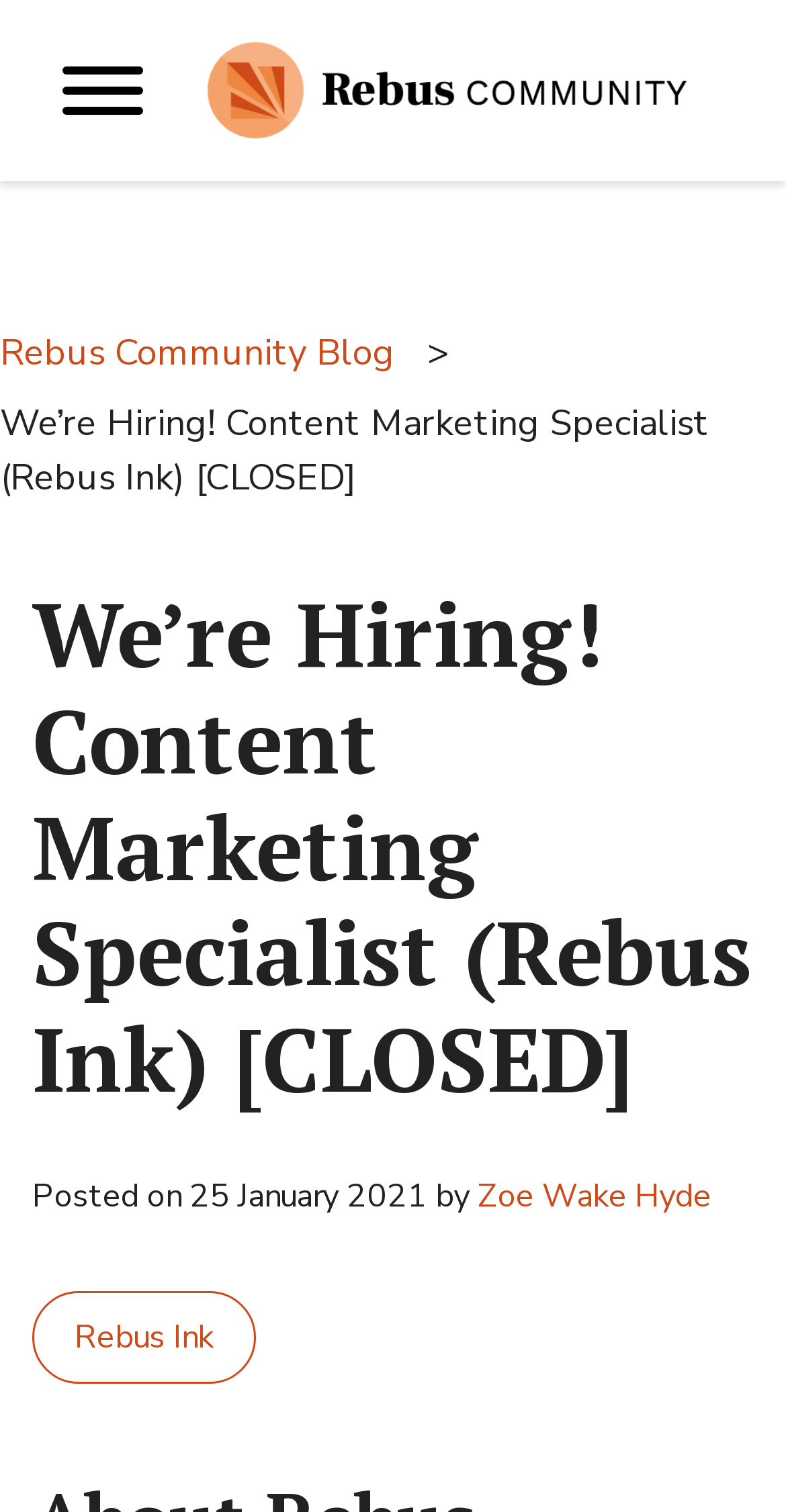Please determine the bounding box coordinates, formatted as (top-left x, top-left y, bottom-right x, bottom-right y), with all values as floating point numbers between 0 and 1. Identify the bounding box of the region described as: Rebus Community Blog

[0.0, 0.217, 0.503, 0.249]